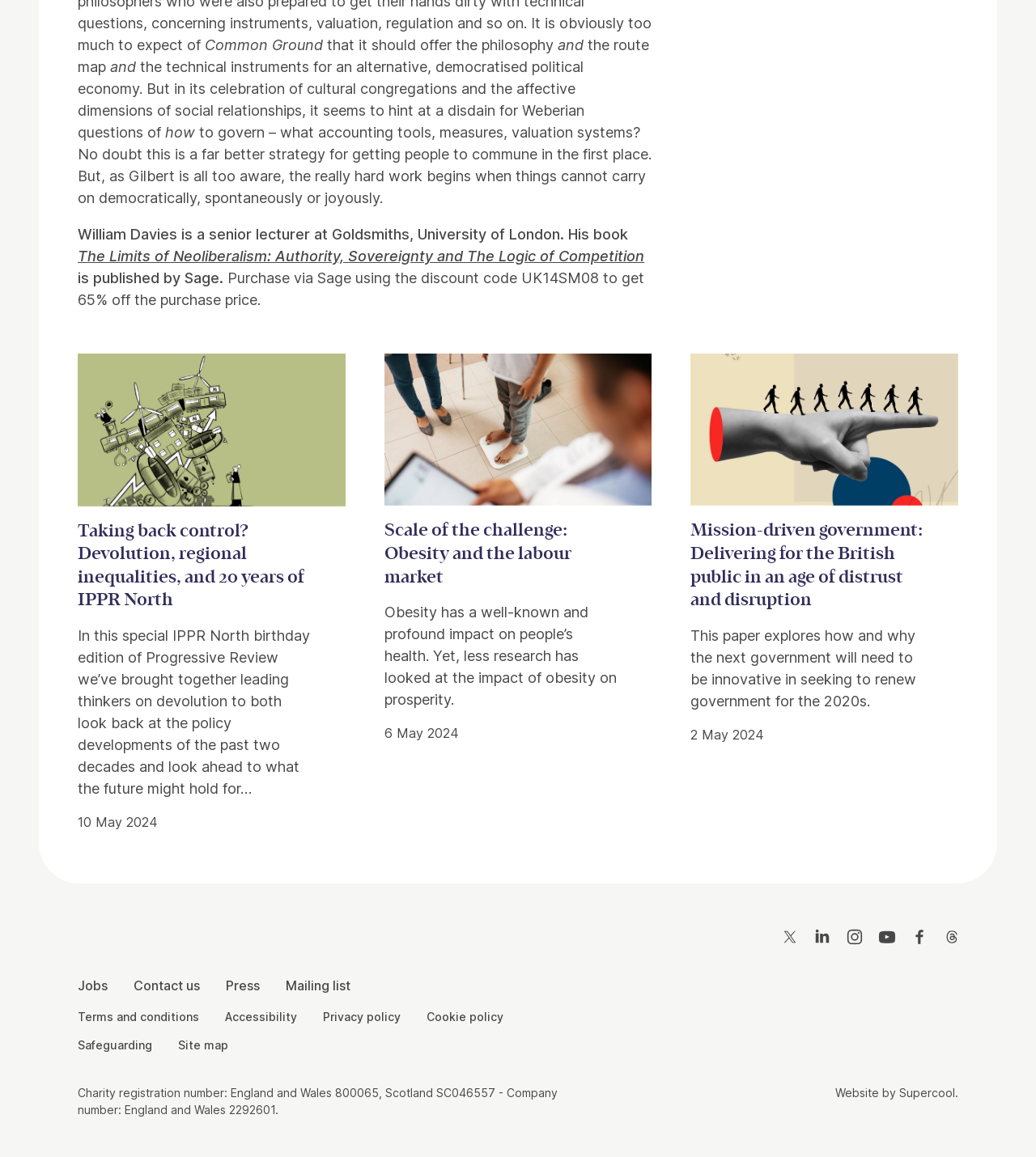What is the name of the author of the book?
Provide an in-depth and detailed answer to the question.

The answer can be found in the text 'William Davies is a senior lecturer at Goldsmiths, University of London. His book...' which indicates that William Davies is the author of the book.